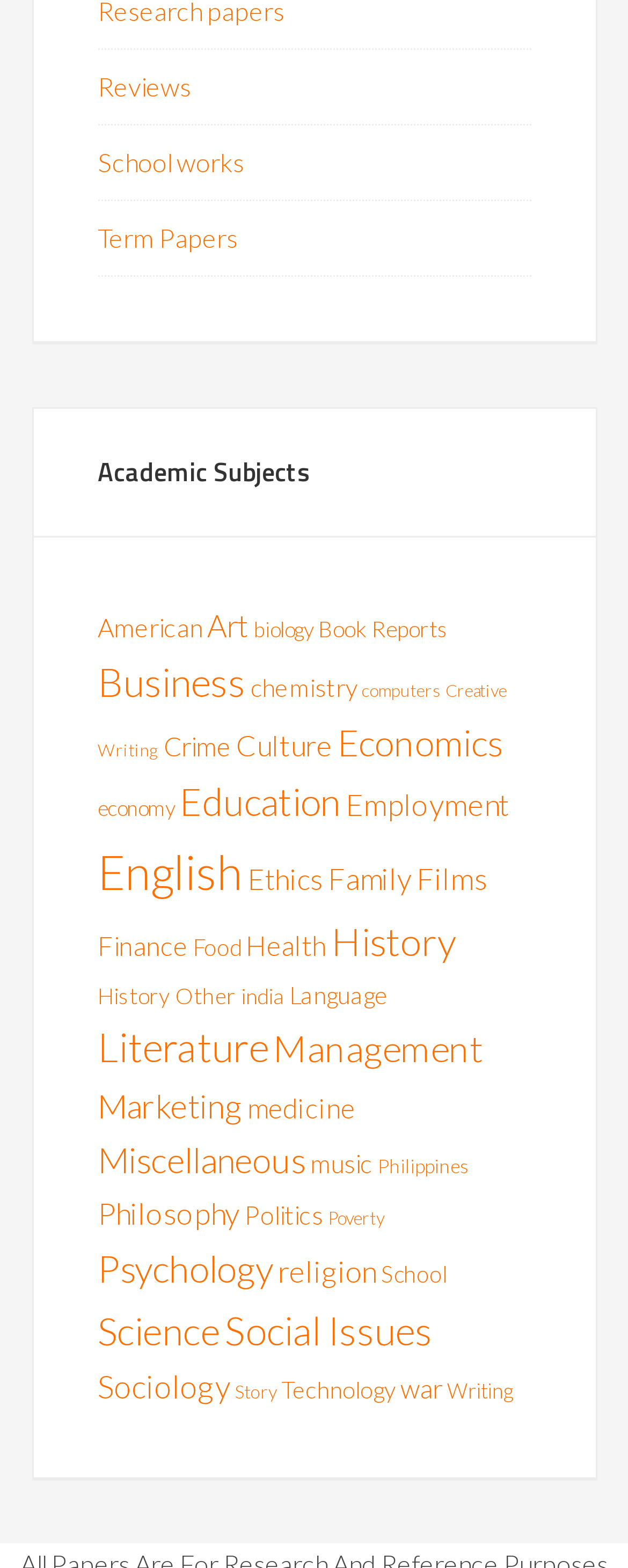Please provide a brief answer to the following inquiry using a single word or phrase:
How many academic subjects are listed?

43